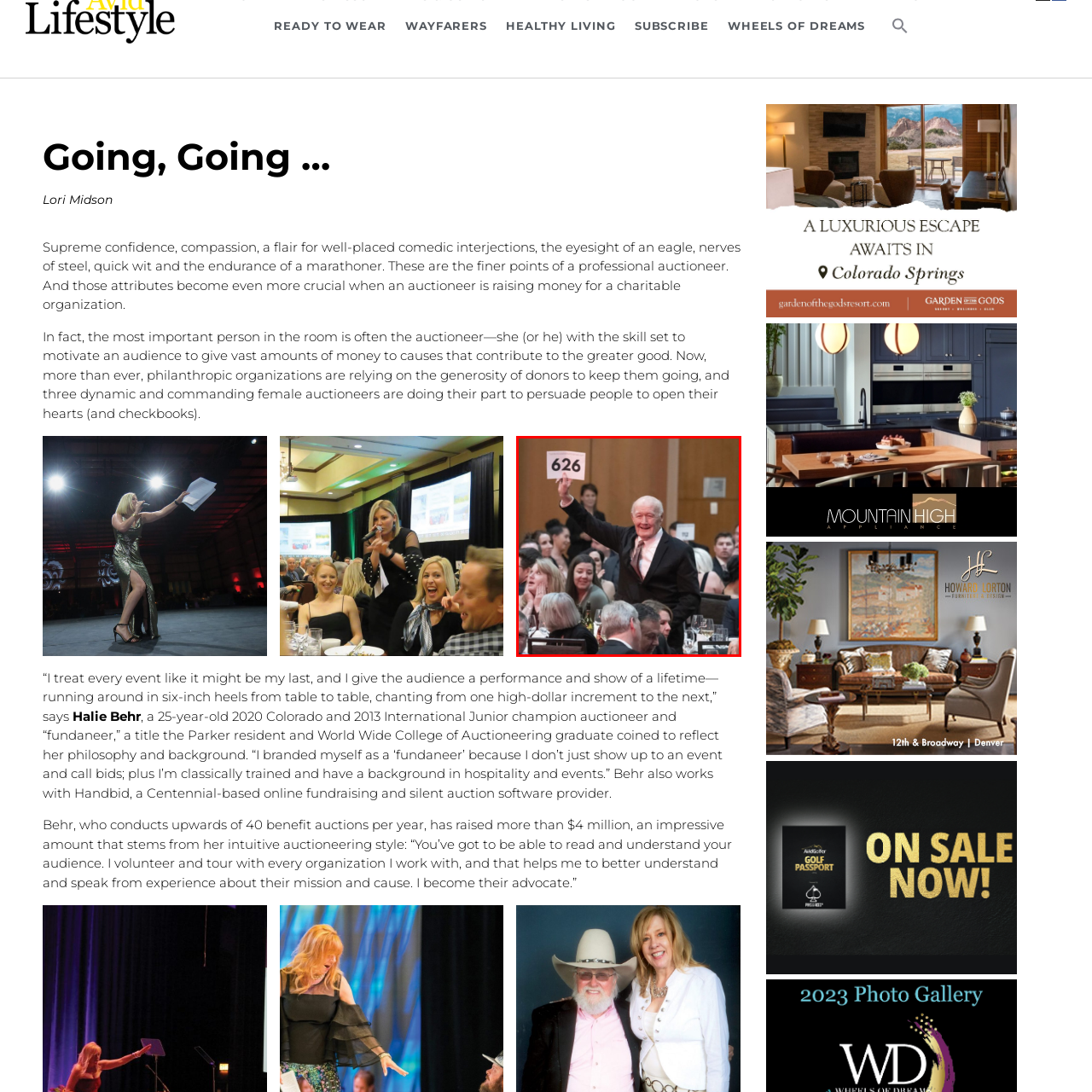What is on the tables?
Examine the red-bounded area in the image carefully and respond to the question with as much detail as possible.

The elegantly set tables have wine glasses and dinnerware, suggesting a formal and sophisticated atmosphere, which is fitting for a charity fundraising event.